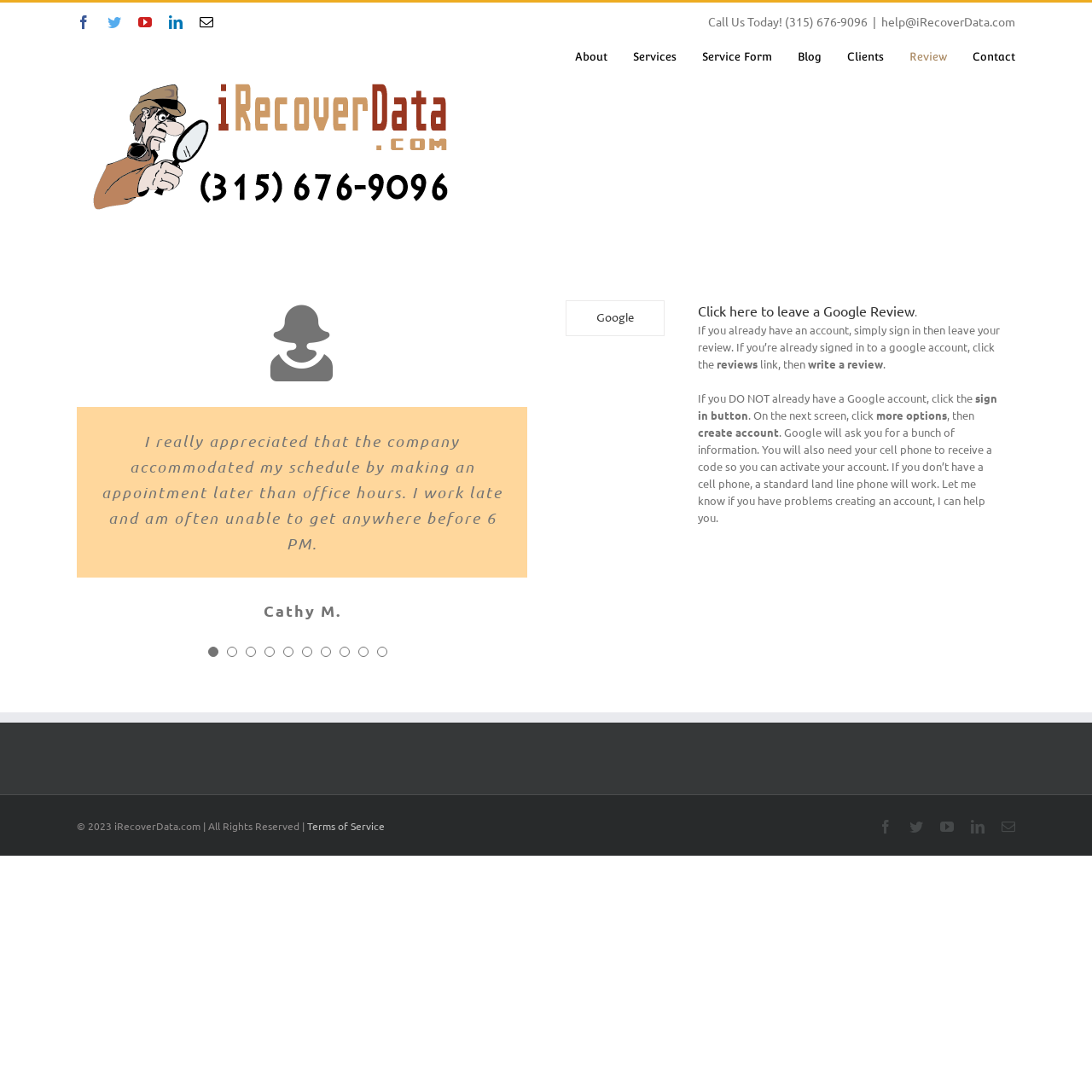Pinpoint the bounding box coordinates of the element to be clicked to execute the instruction: "go to the About page".

None